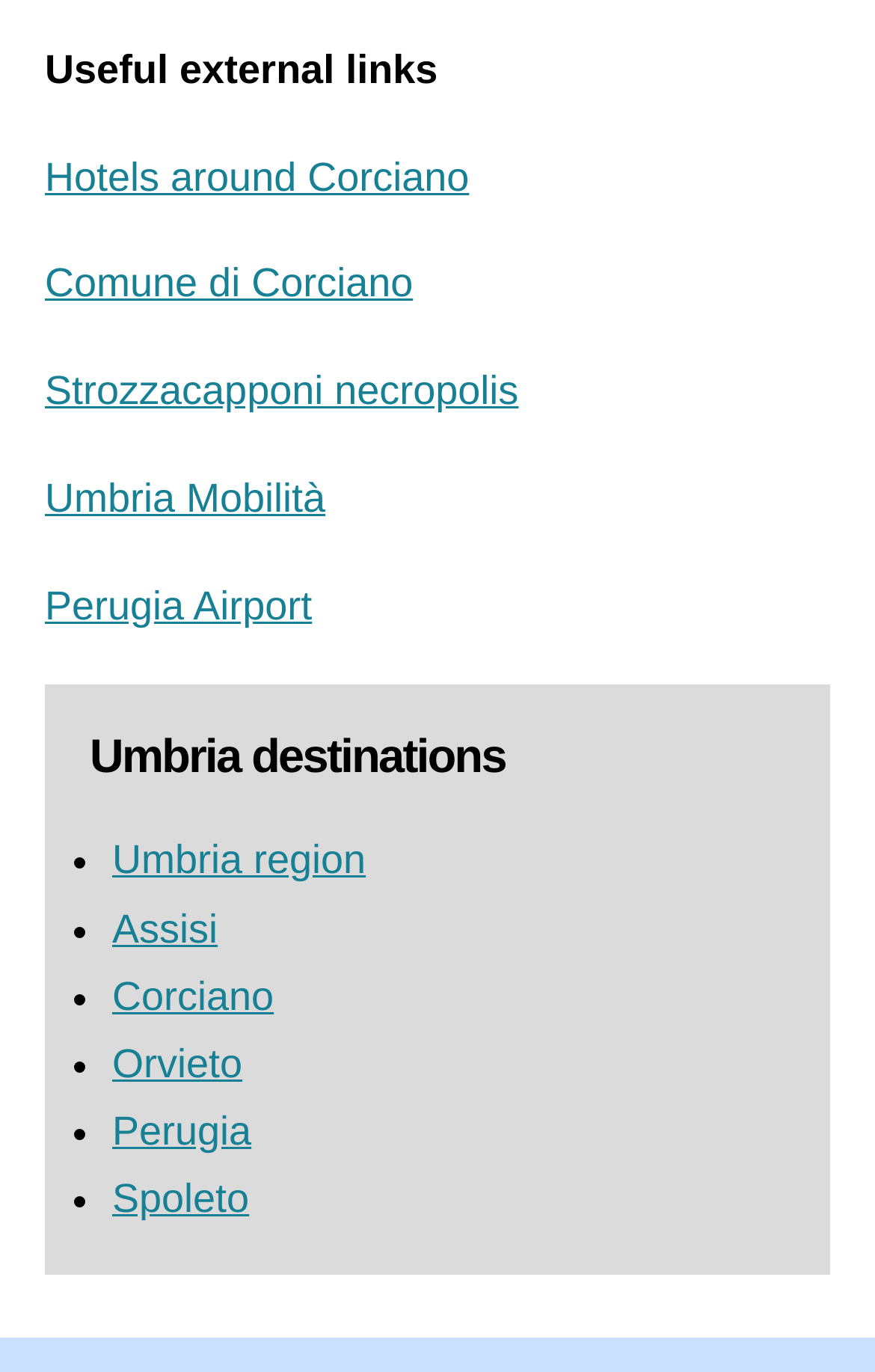Please identify the bounding box coordinates of the area that needs to be clicked to follow this instruction: "Learn about Corciano".

[0.128, 0.71, 0.313, 0.742]